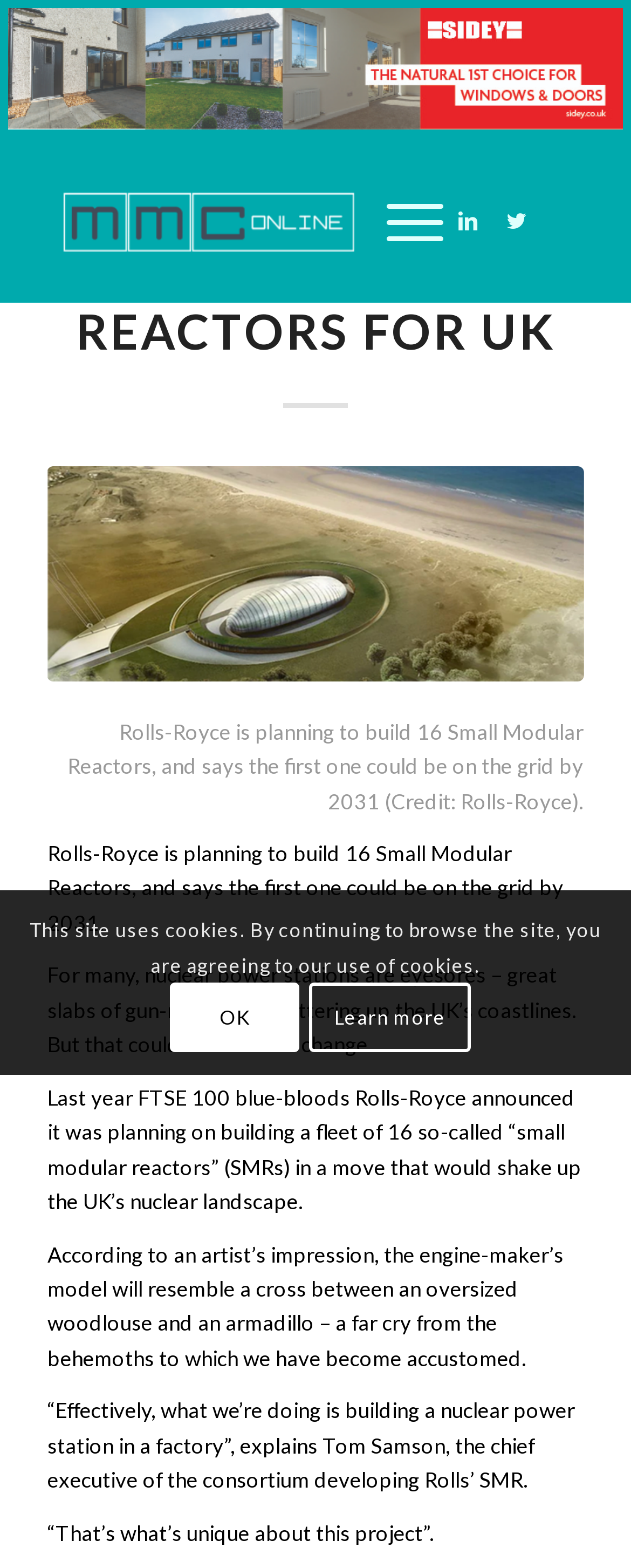Please give a succinct answer to the question in one word or phrase:
What is the expected year for the first small modular reactor to be on the grid?

2031